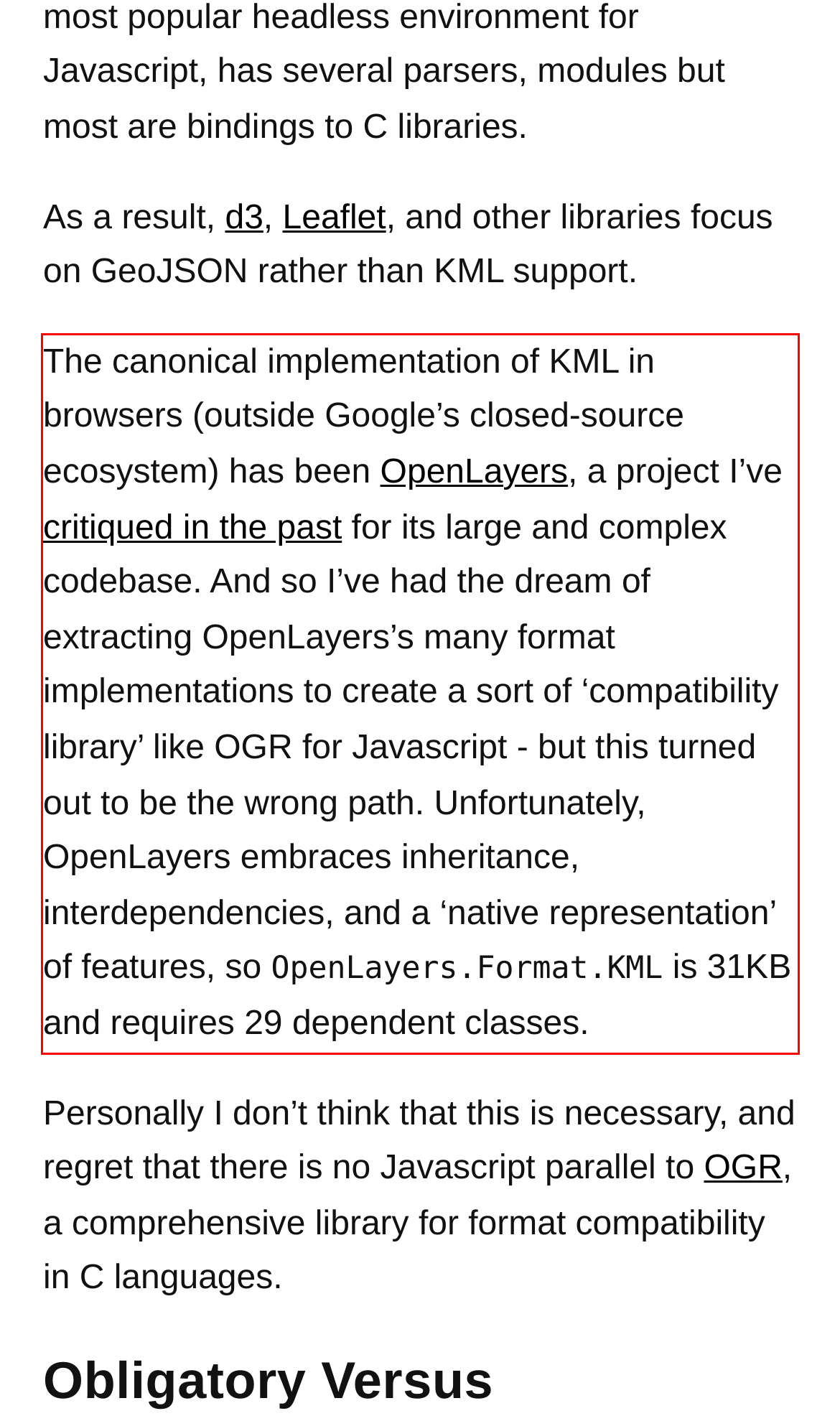Please examine the screenshot of the webpage and read the text present within the red rectangle bounding box.

The canonical implementation of KML in browsers (outside Google’s closed-source ecosystem) has been OpenLayers, a project I’ve critiqued in the past for its large and complex codebase. And so I’ve had the dream of extracting OpenLayers’s many format implementations to create a sort of ‘compatibility library’ like OGR for Javascript - but this turned out to be the wrong path. Unfortunately, OpenLayers embraces inheritance, interdependencies, and a ‘native representation’ of features, so OpenLayers.Format.KML is 31KB and requires 29 dependent classes.